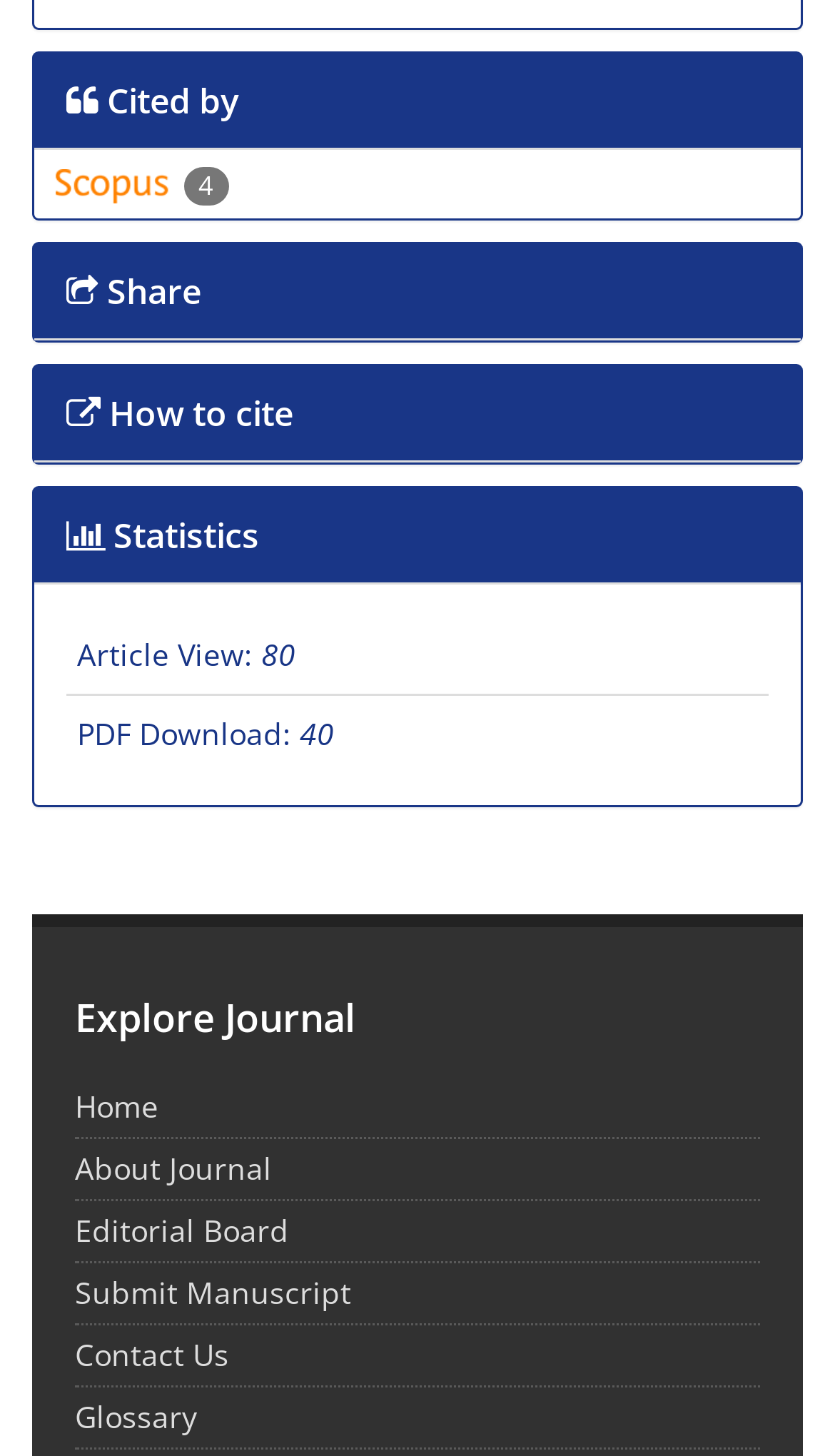Specify the bounding box coordinates for the region that must be clicked to perform the given instruction: "View statistics".

[0.079, 0.351, 0.31, 0.384]